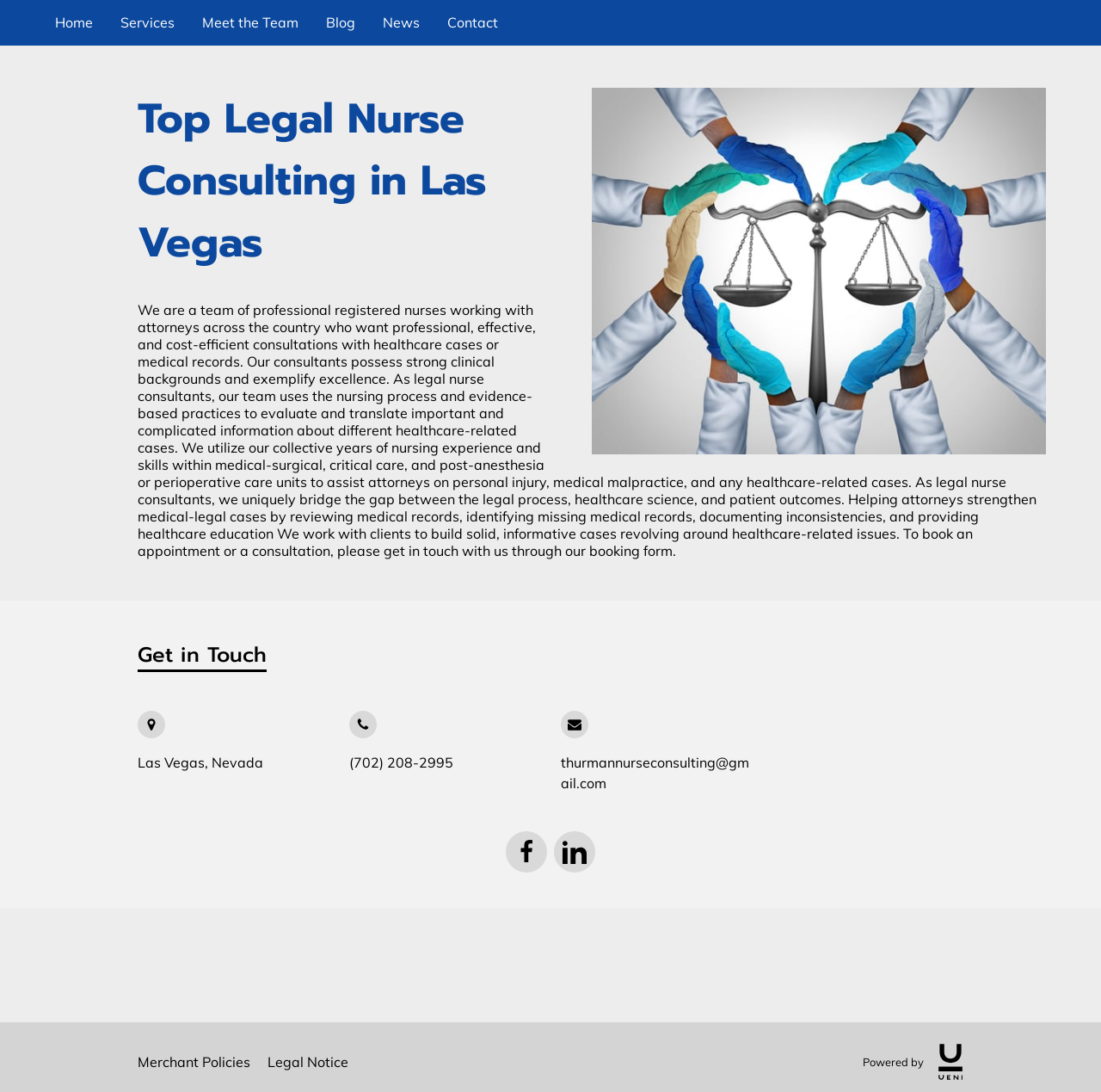Identify the bounding box for the element characterized by the following description: "Python".

None